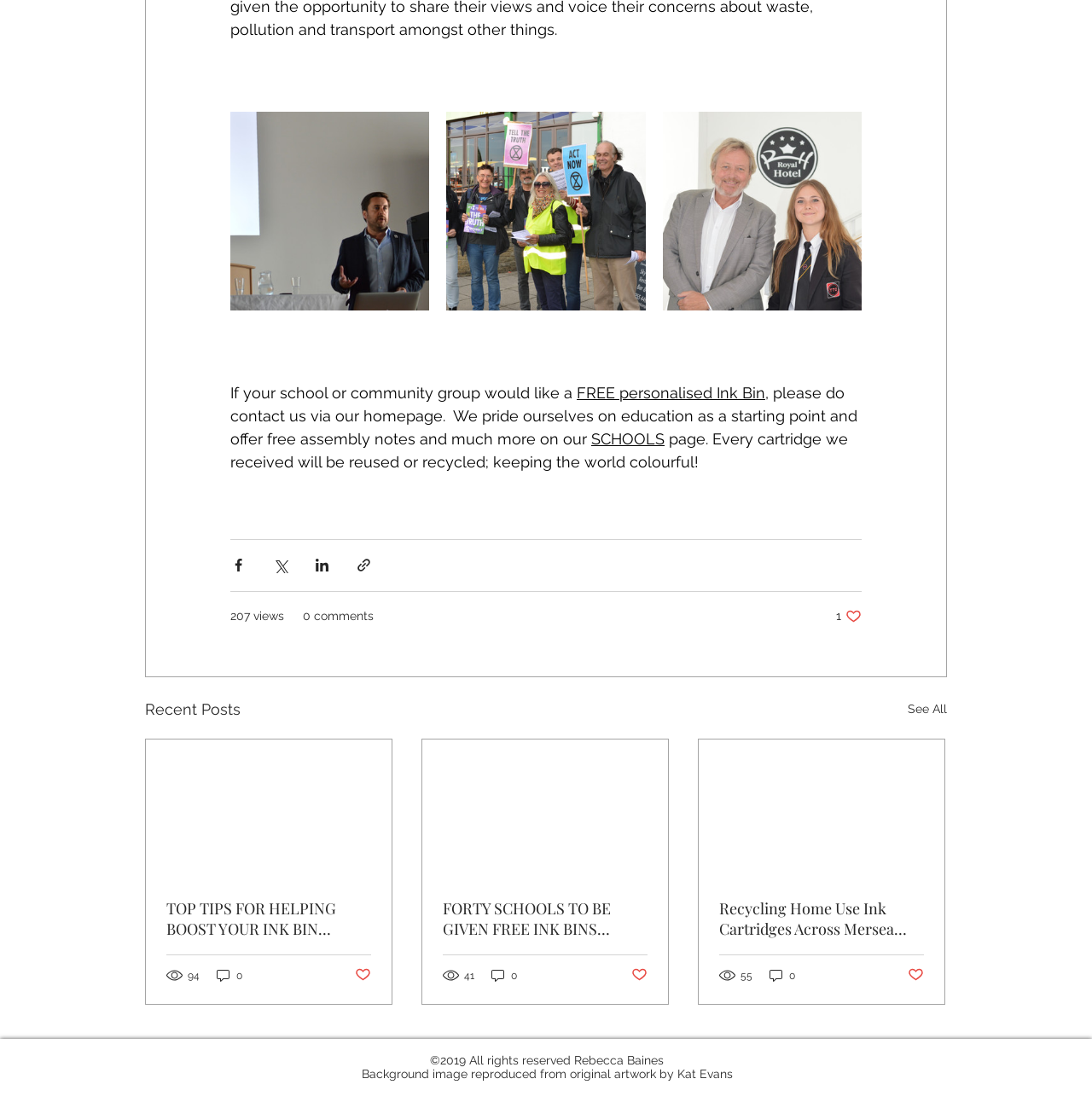Please find the bounding box coordinates for the clickable element needed to perform this instruction: "Click the '1 like' button".

[0.766, 0.552, 0.789, 0.566]